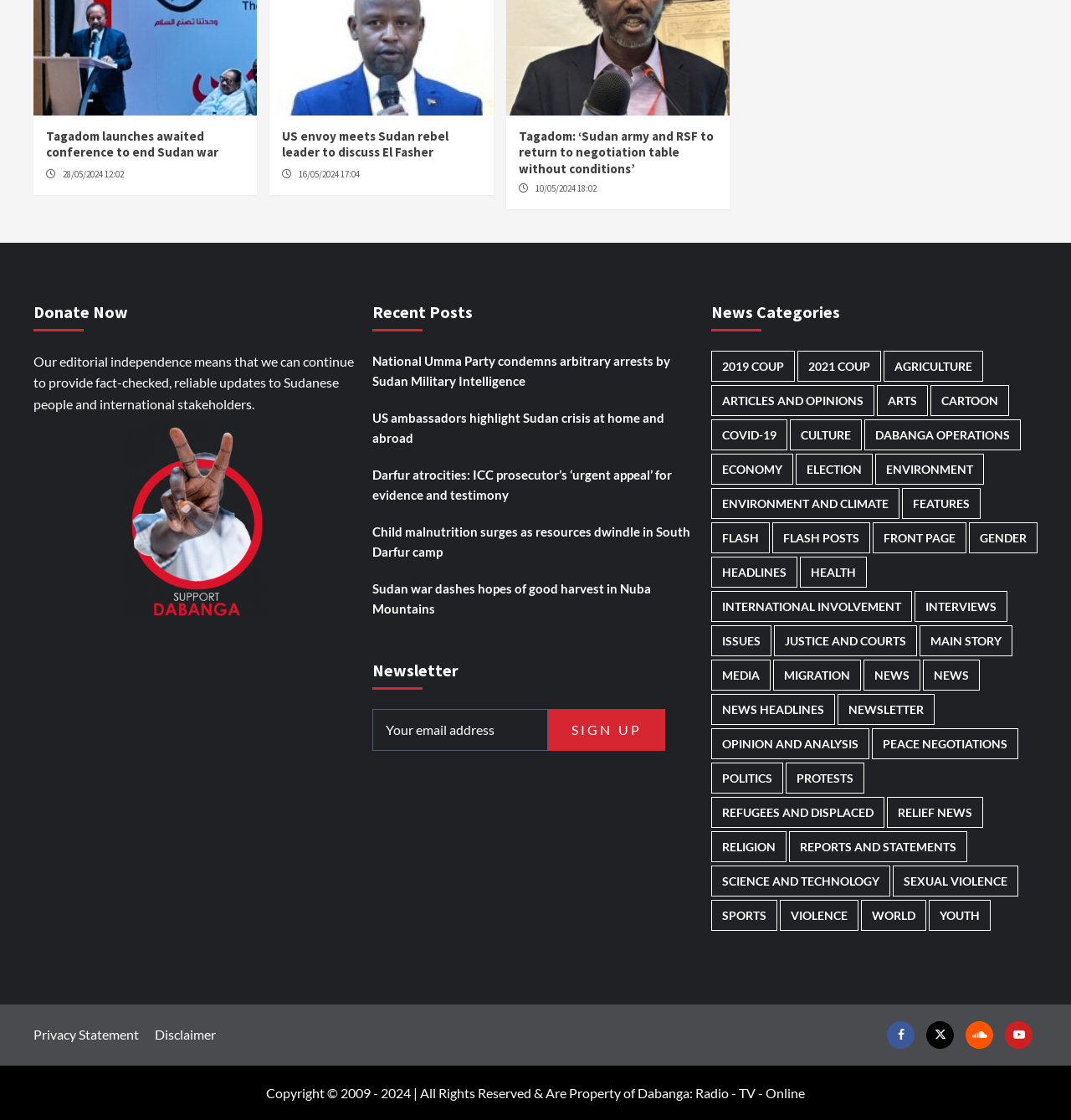What is the email address input field for?
Answer the question with a single word or phrase, referring to the image.

Newsletter